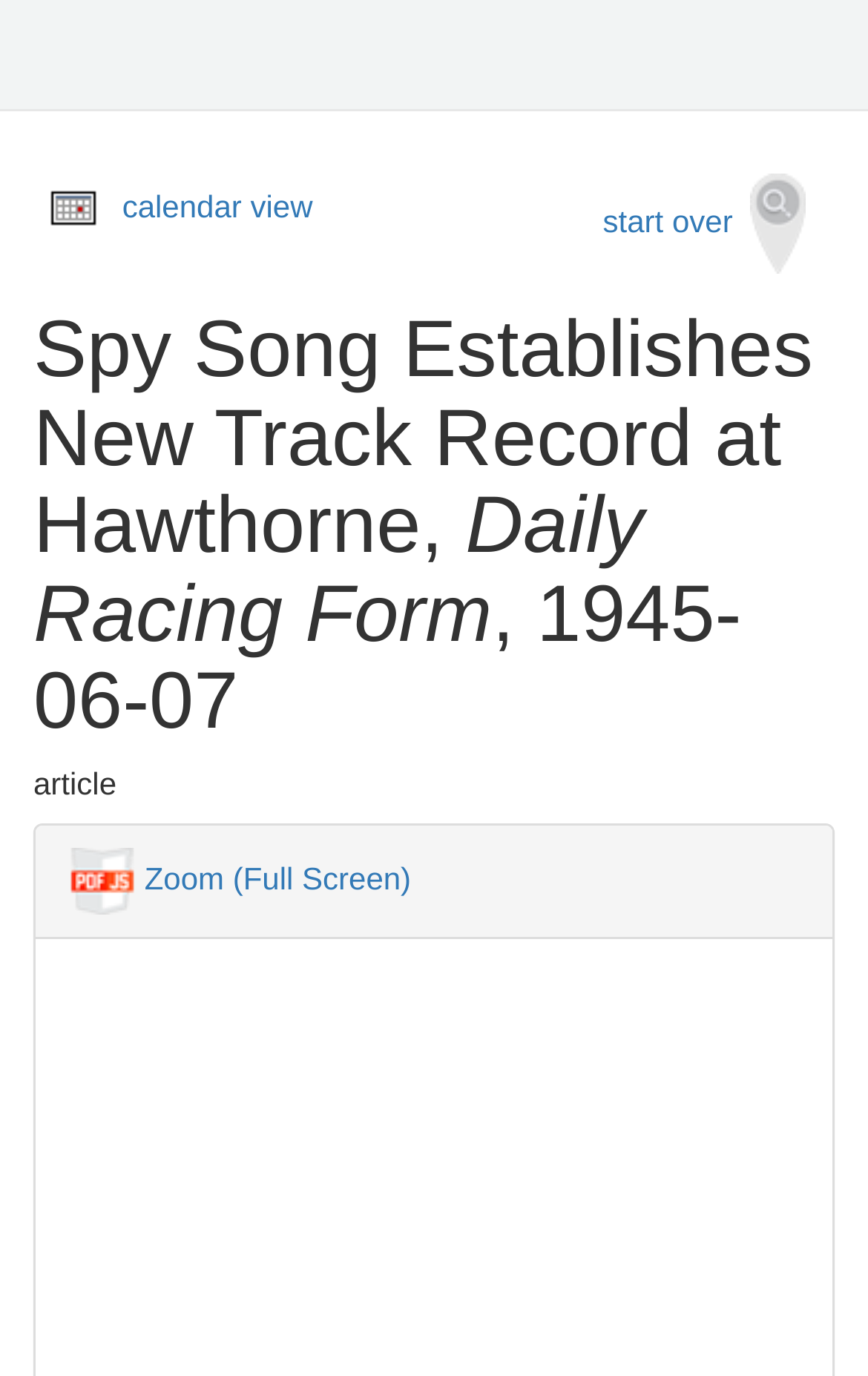What is the purpose of the 'start over' link?
Provide a short answer using one word or a brief phrase based on the image.

resetting search